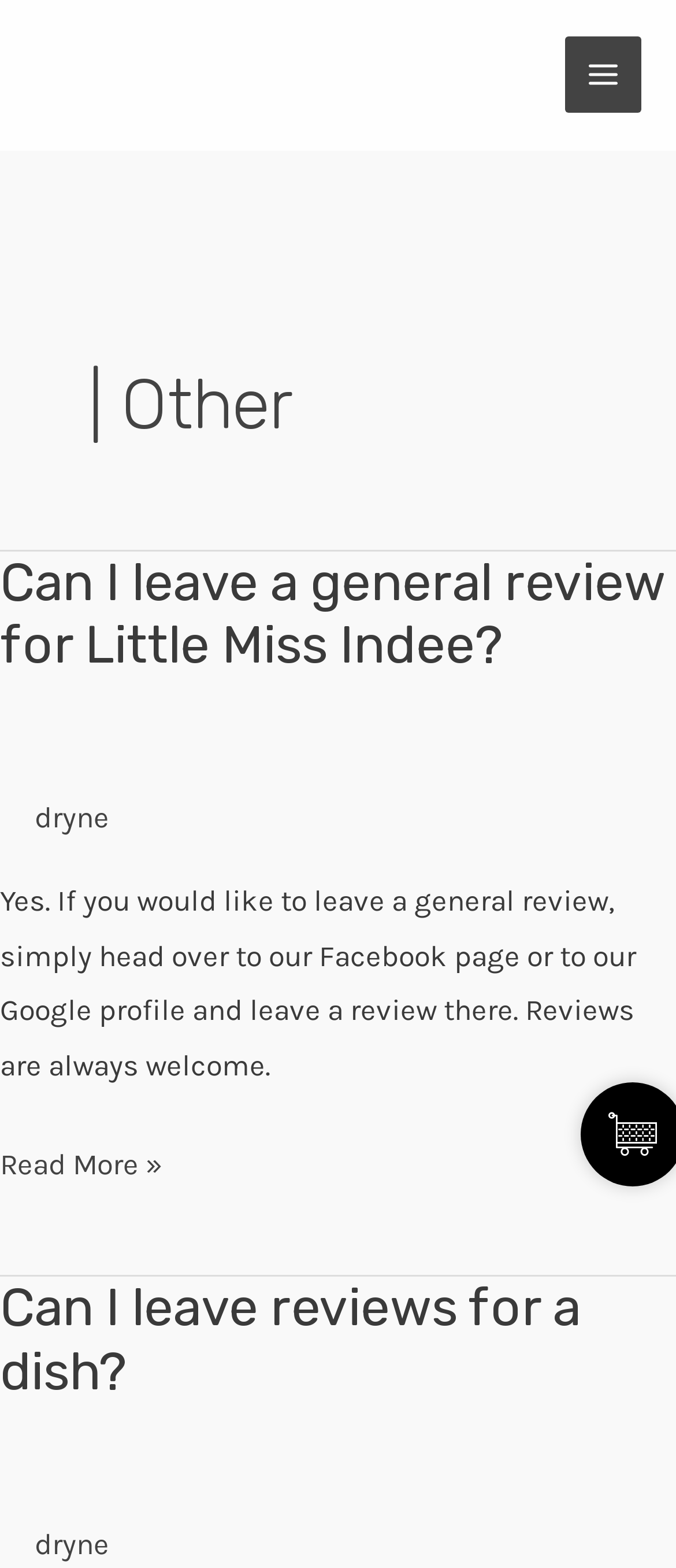Please provide a comprehensive response to the question based on the details in the image: What is the main topic of this webpage?

Based on the webpage structure and content, it appears that the main topic of this webpage is vegan food, specifically related to Little Miss Indee in Western Suburbs Adelaide.